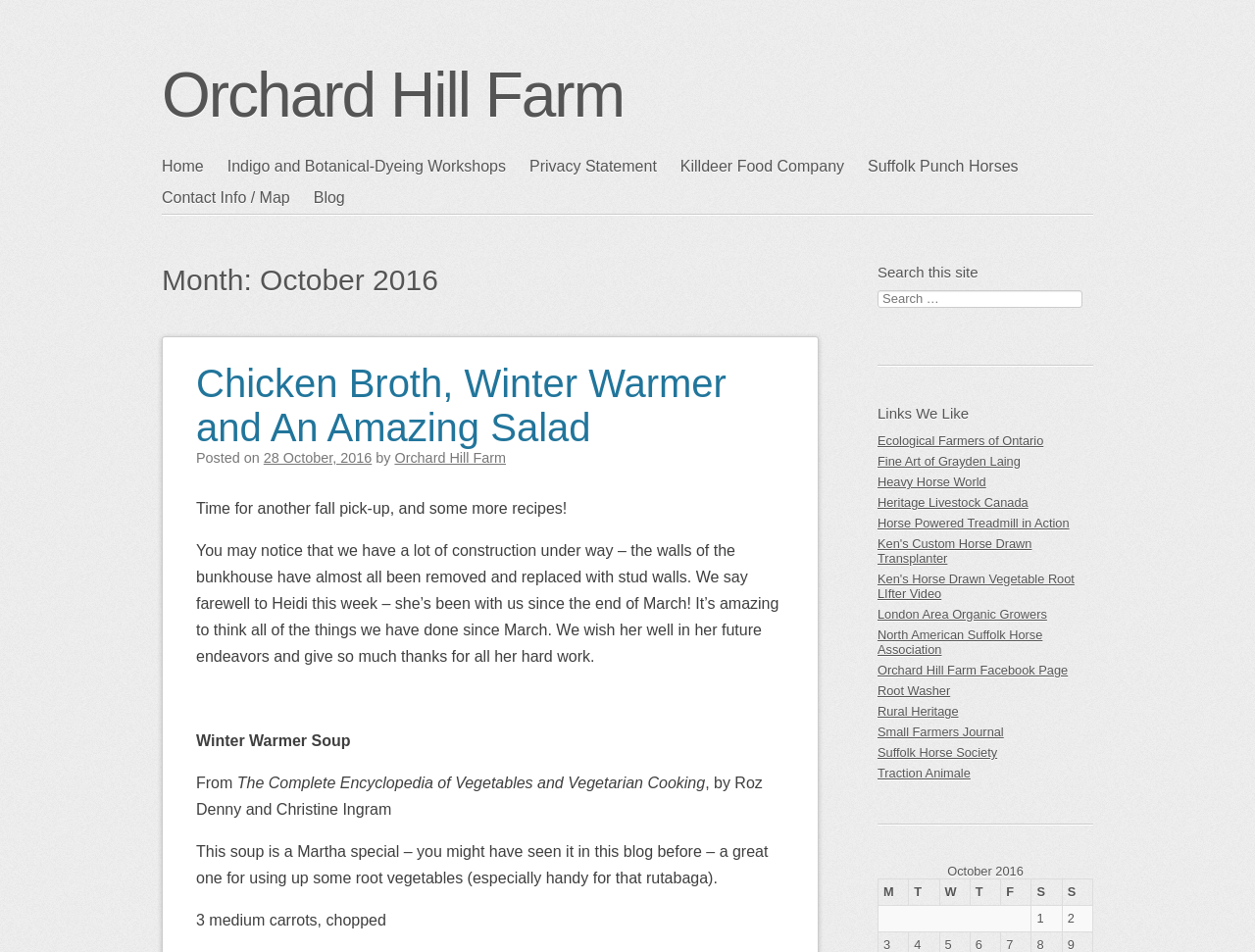Determine the bounding box coordinates of the section to be clicked to follow the instruction: "View IT Support in Sheffield". The coordinates should be given as four float numbers between 0 and 1, formatted as [left, top, right, bottom].

None